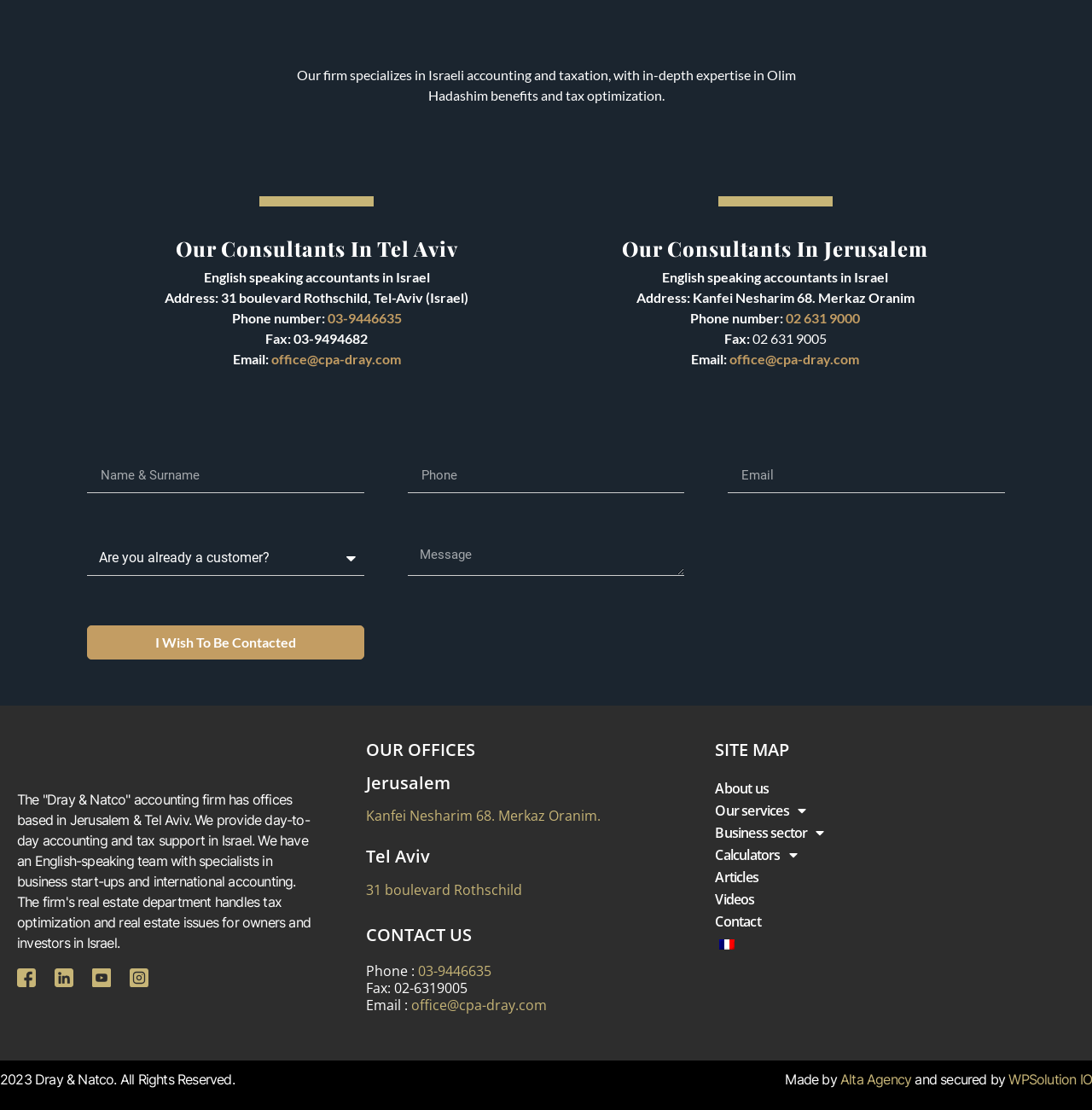Please give the bounding box coordinates of the area that should be clicked to fulfill the following instruction: "View the 'About us' page". The coordinates should be in the format of four float numbers from 0 to 1, i.e., [left, top, right, bottom].

[0.655, 0.7, 0.975, 0.72]